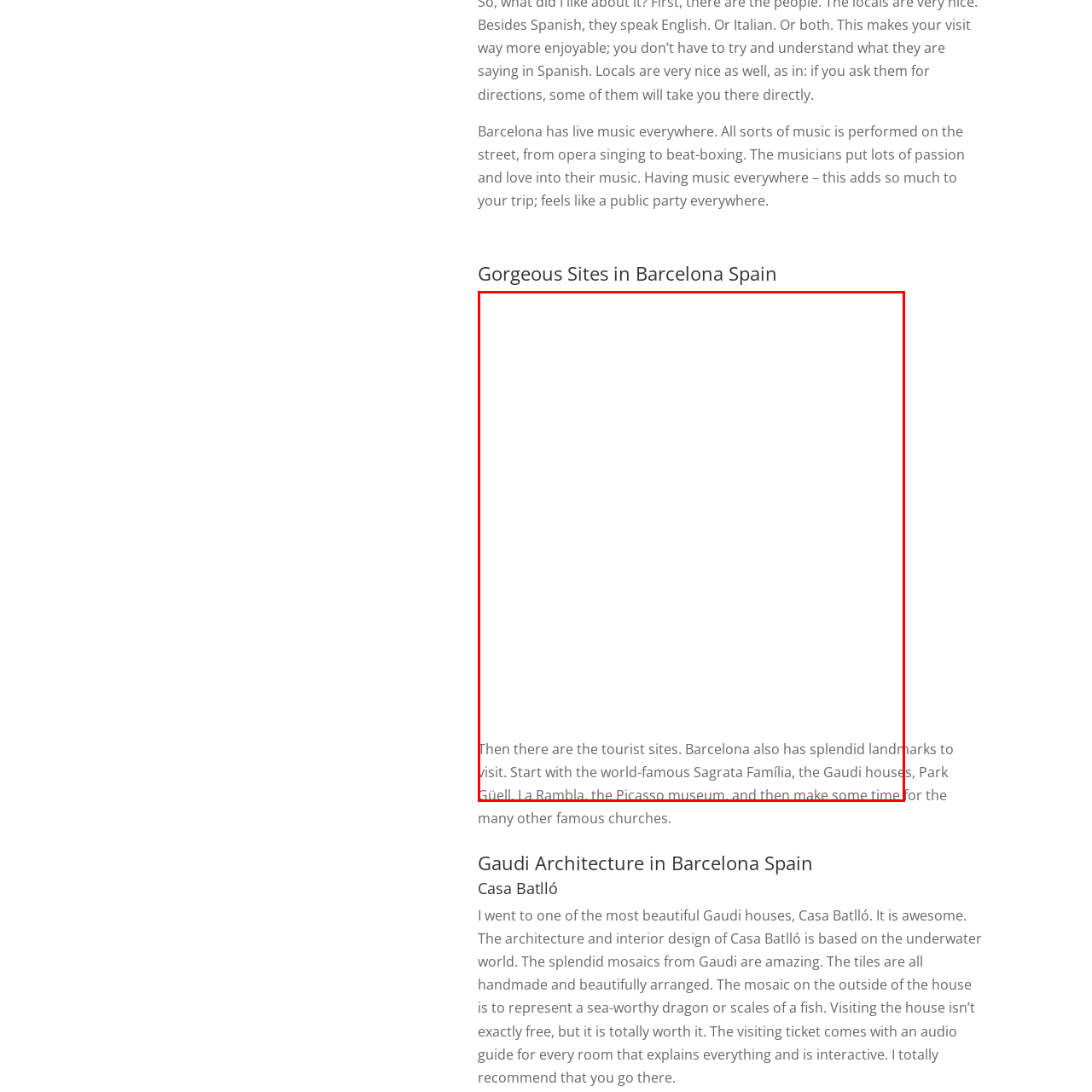Direct your attention to the image marked by the red boundary, Where is the Sagrada Família located? Provide a single word or phrase in response.

Barcelona, Spain